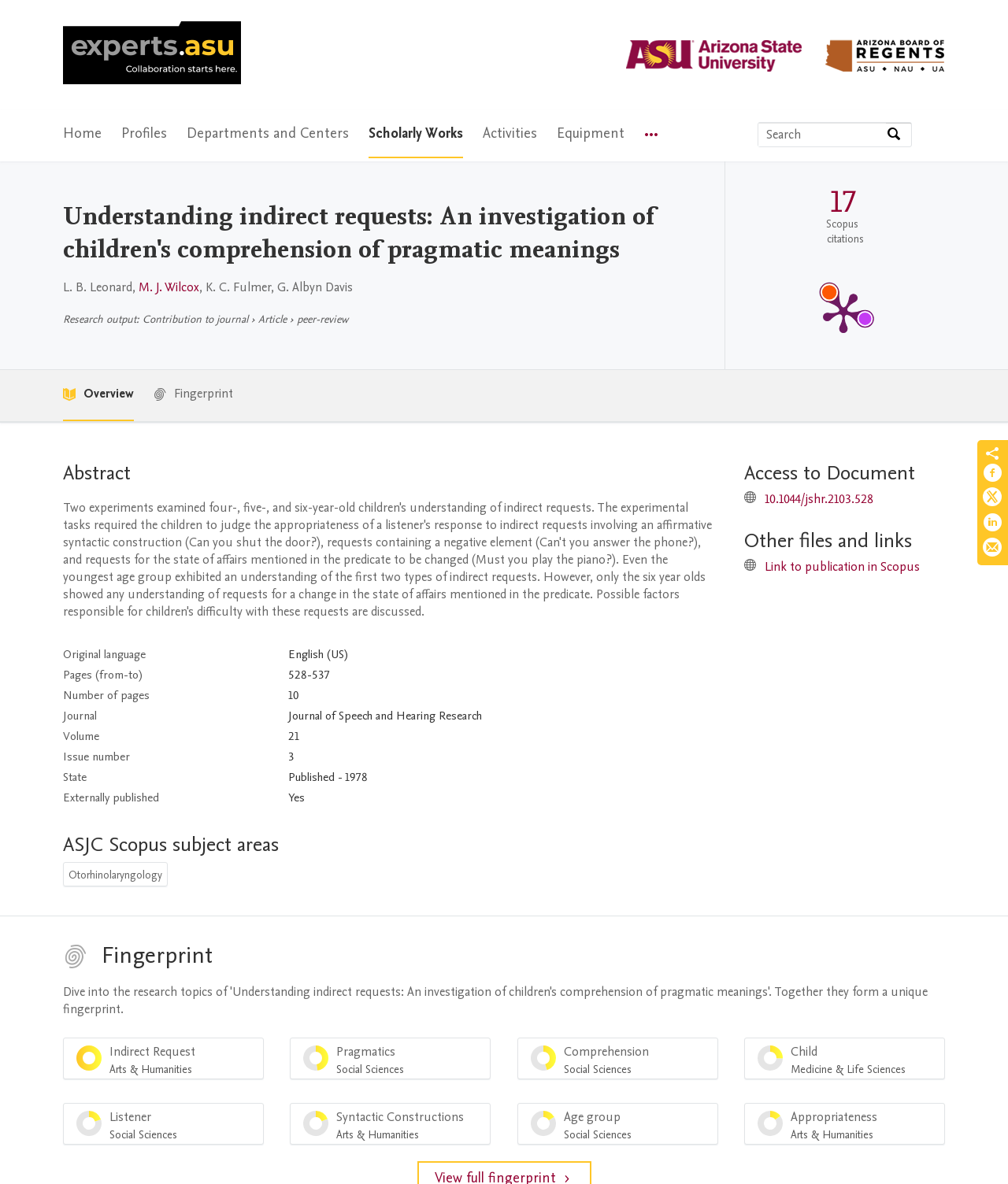Can you show the bounding box coordinates of the region to click on to complete the task described in the instruction: "Go to Arizona State University Home"?

[0.062, 0.018, 0.239, 0.075]